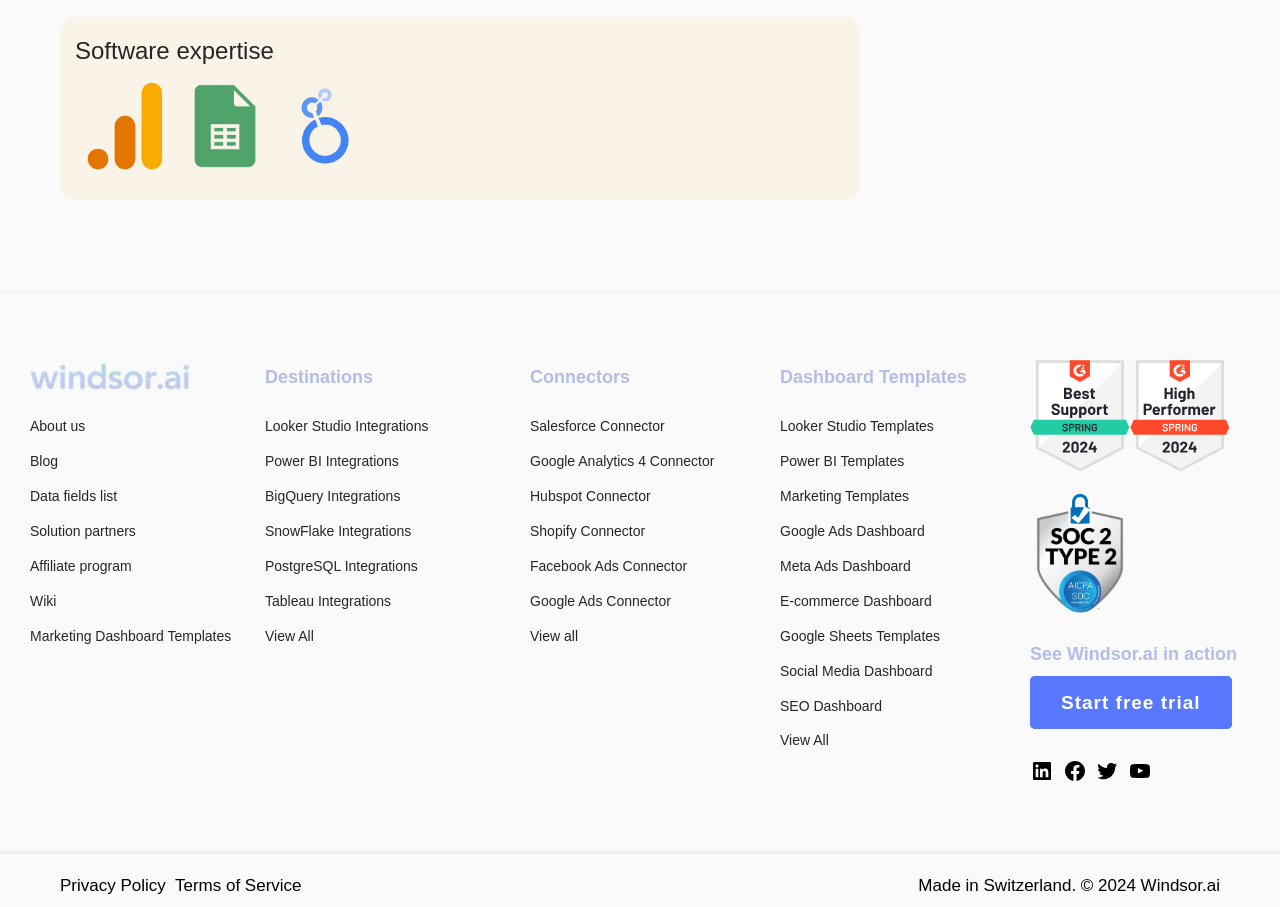Specify the bounding box coordinates (top-left x, top-left y, bottom-right x, bottom-right y) of the UI element in the screenshot that matches this description: parent_node: See Windsor.ai in action

[0.805, 0.665, 0.883, 0.686]